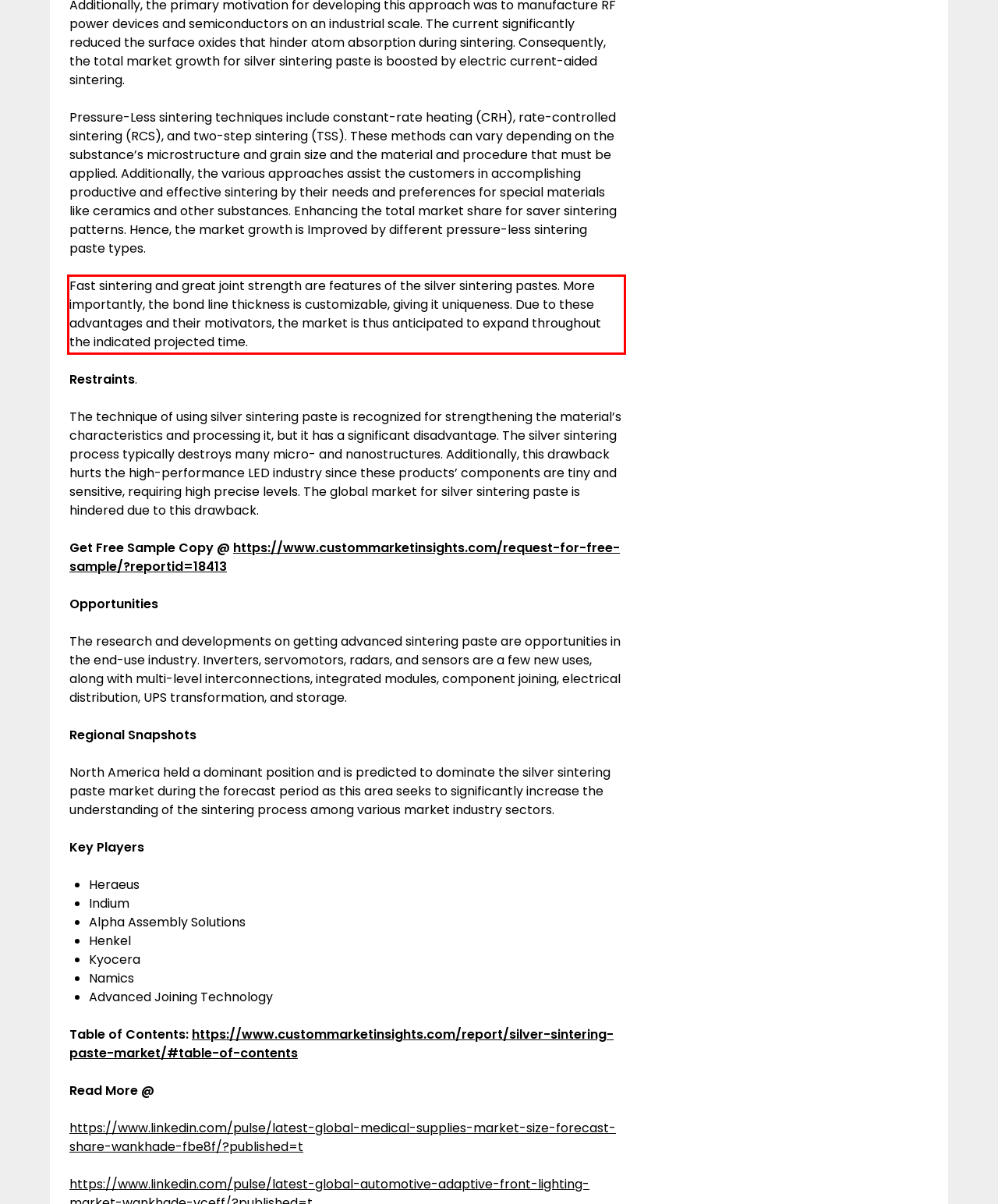Given a screenshot of a webpage with a red bounding box, please identify and retrieve the text inside the red rectangle.

Fast sintering and great joint strength are features of the silver sintering pastes. More importantly, the bond line thickness is customizable, giving it uniqueness. Due to these advantages and their motivators, the market is thus anticipated to expand throughout the indicated projected time.